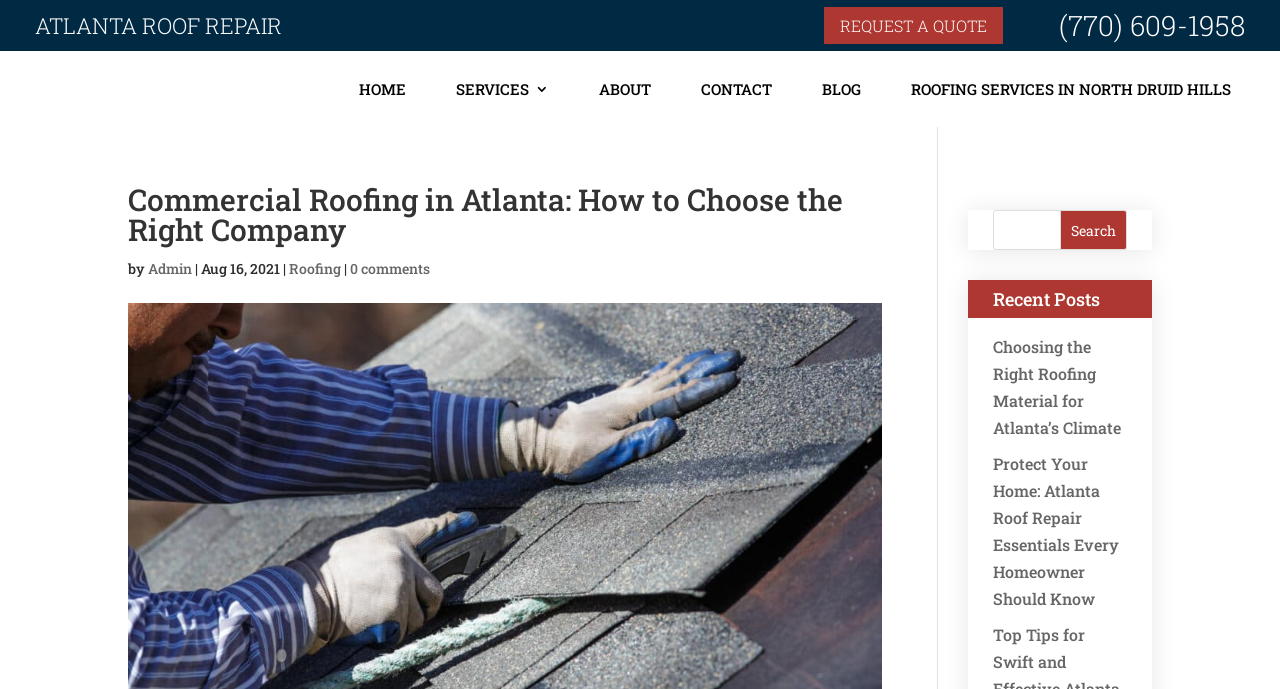Please locate the bounding box coordinates of the element that should be clicked to complete the given instruction: "Call (770) 609-1958".

[0.827, 0.01, 0.973, 0.064]